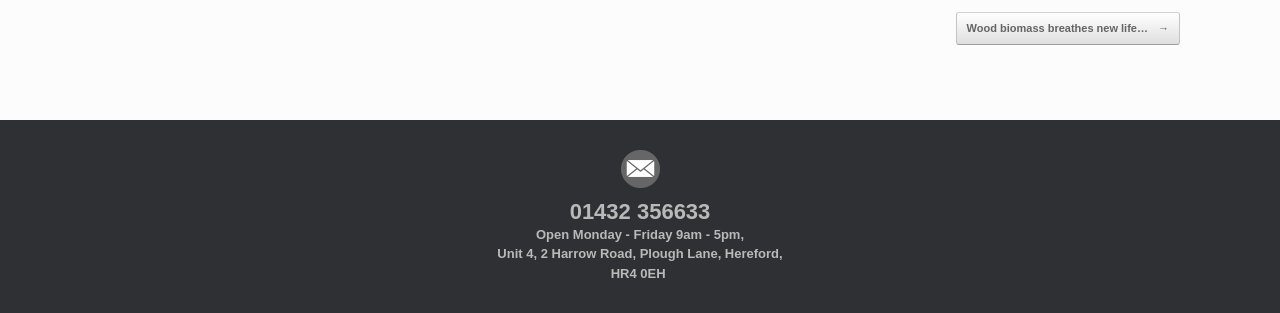Given the element description parent_node: 01432 356633, predict the bounding box coordinates for the UI element in the webpage screenshot. The format should be (top-left x, top-left y, bottom-right x, bottom-right y), and the values should be between 0 and 1.

[0.09, 0.48, 0.91, 0.604]